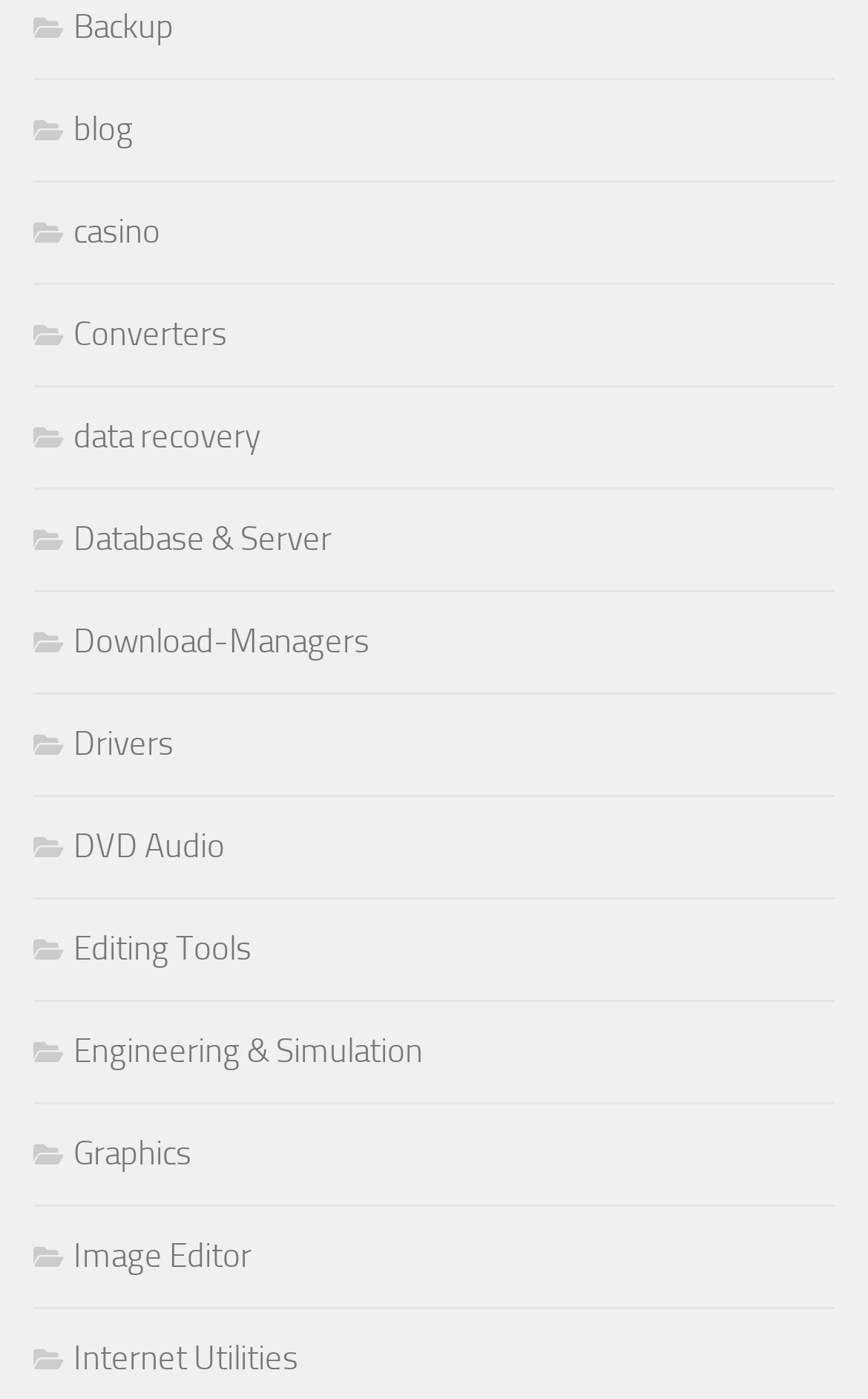Highlight the bounding box coordinates of the element that should be clicked to carry out the following instruction: "Explore Converters". The coordinates must be given as four float numbers ranging from 0 to 1, i.e., [left, top, right, bottom].

[0.038, 0.225, 0.262, 0.253]